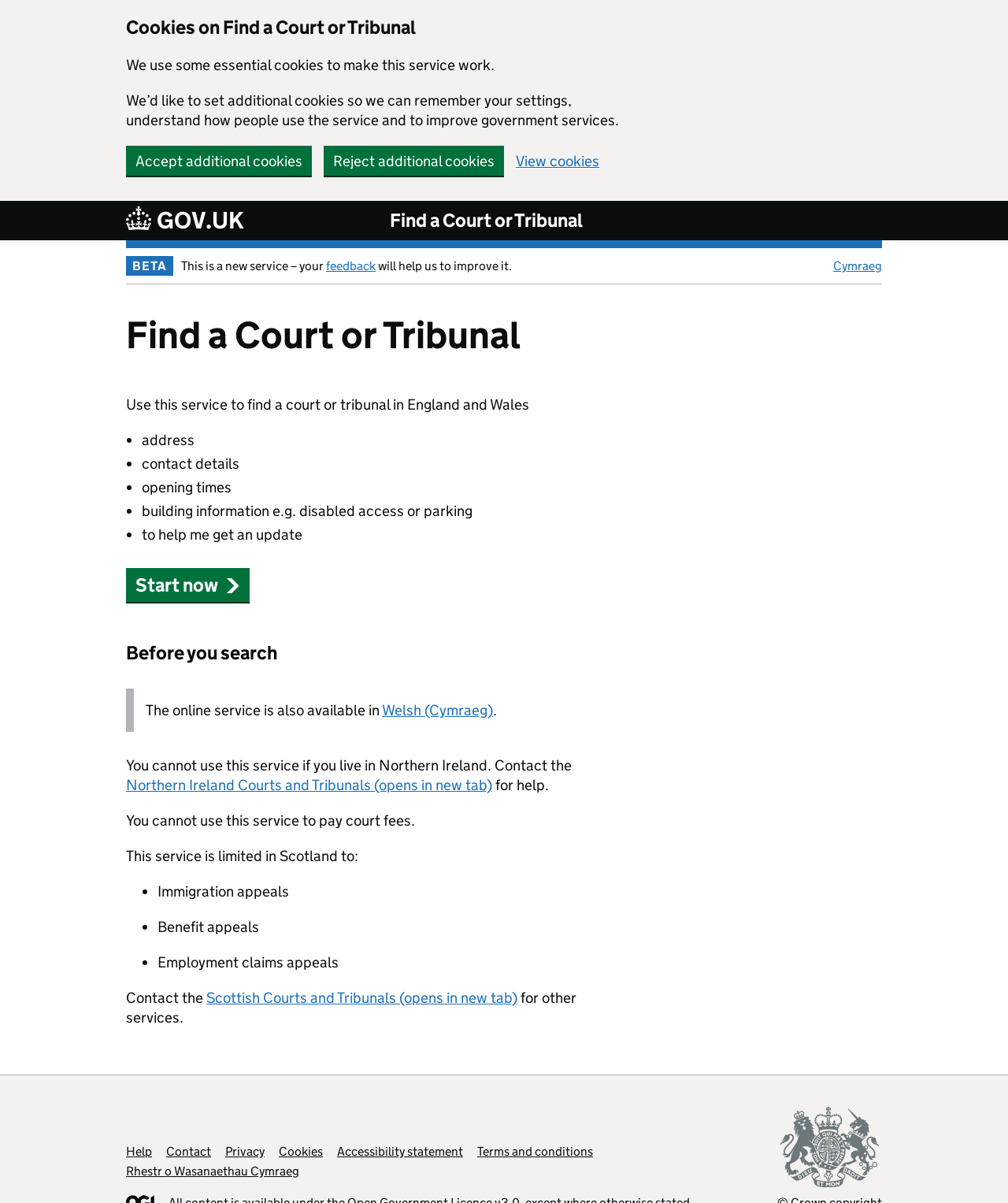Could you locate the bounding box coordinates for the section that should be clicked to accomplish this task: "Get help".

[0.125, 0.951, 0.151, 0.963]